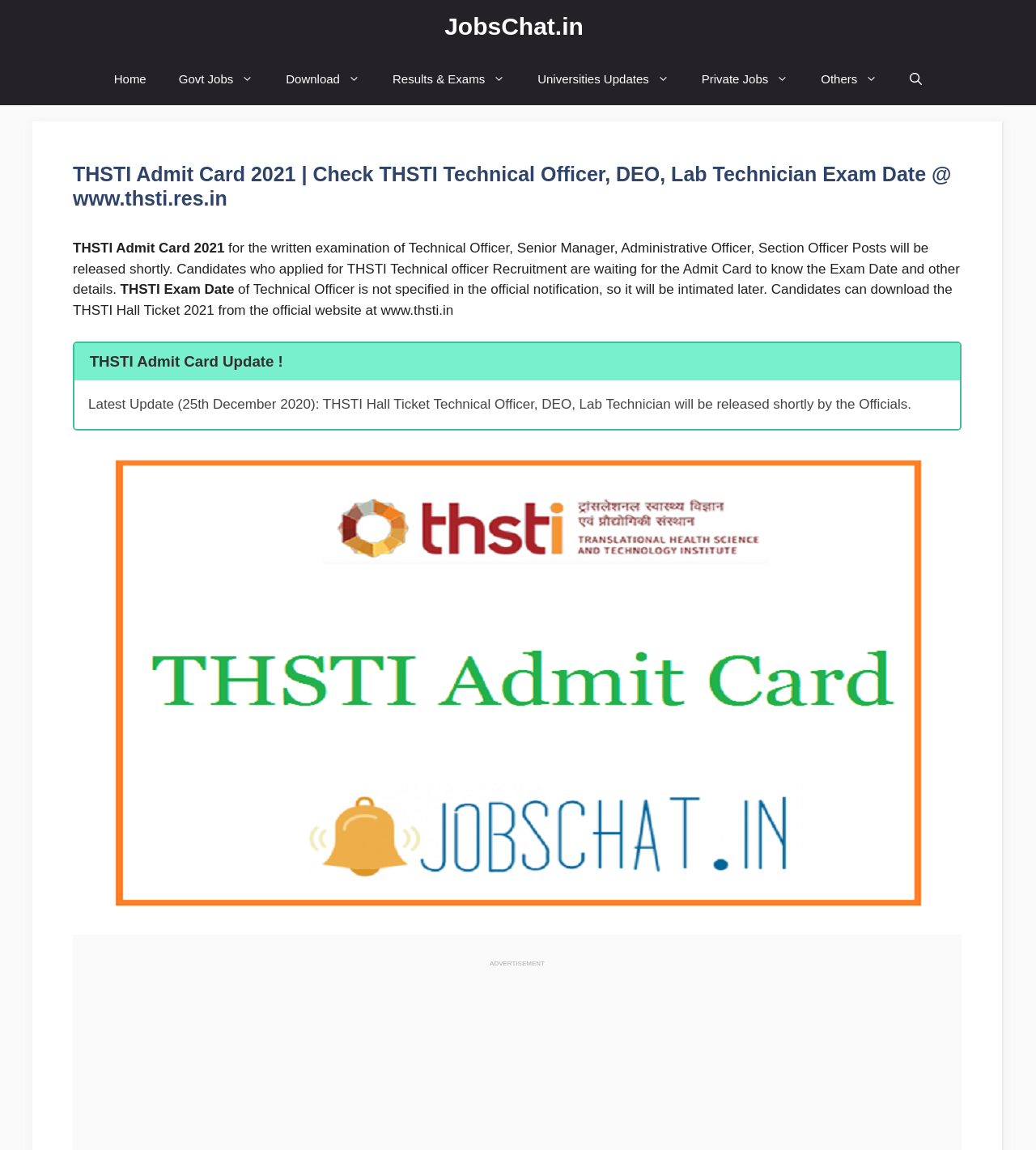Can you give a comprehensive explanation to the question given the content of the image?
What is the exam for which the admit card will be released?

The webpage mentions that the THSTI Admit Card 2021 for the written examination of Technical Officer, Senior Manager, Administrative Officer, Section Officer Posts will be released.